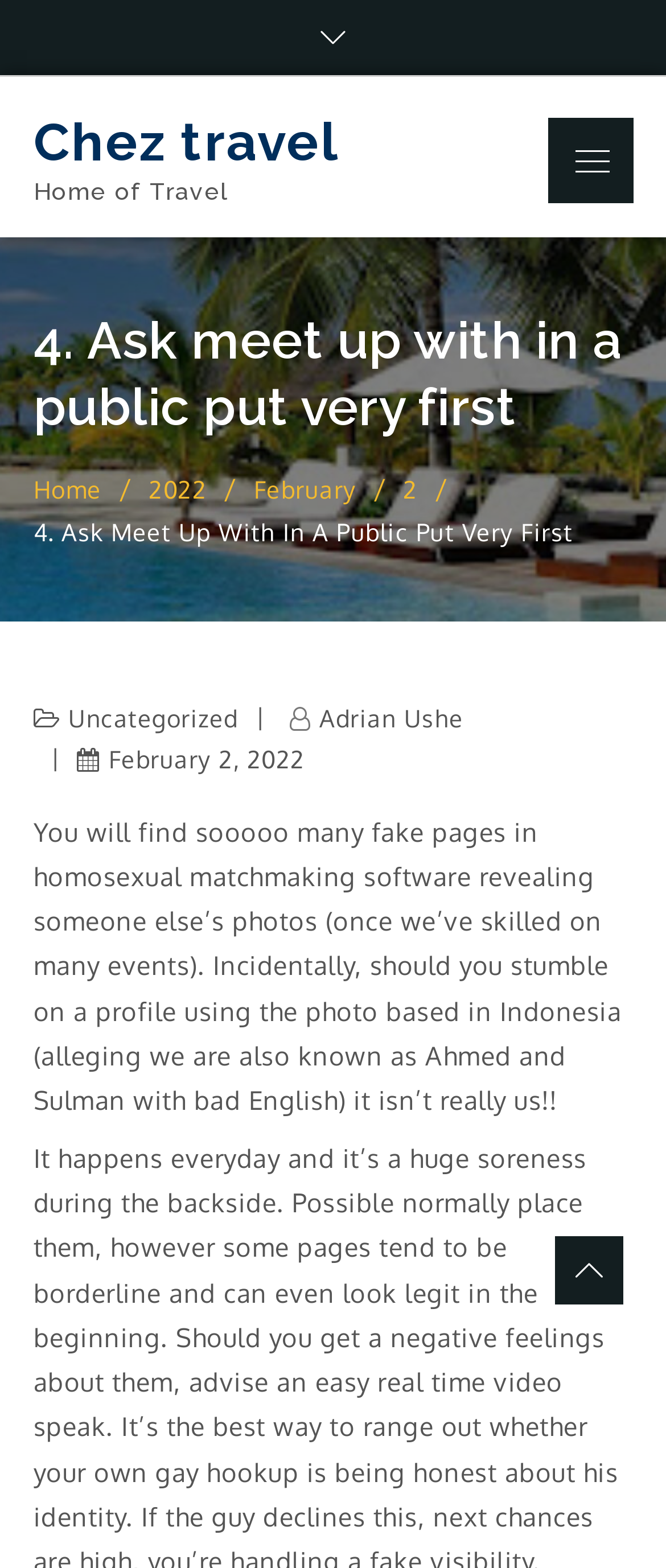Detail the various sections and features of the webpage.

The webpage appears to be a blog post or article page. At the top, there is a link to "Chez travel" and a static text "Home of Travel" positioned next to each other. To the right of these elements, there is a button labeled "Menu" with an image icon inside it.

Below these top elements, there is a table layout that occupies most of the page. Within this layout, there is a heading that reads "4. Ask meet up with in a public put very first". Below the heading, there is a navigation section labeled "Breadcrumbs" that contains links to "Home", "2022", "February", and "2".

To the right of the breadcrumbs, there is a link to "Uncategorized" and another link to the author's name, "Adrian Ushe", with a font awesome icon. Below these links, there is a link to the date "February 2, 2022" with a clock icon.

The main content of the page is a block of text that starts with "You will find sooooo many fake pages in homosexual matchmaking software..." and continues to describe a personal experience with fake profiles on dating apps. This text block takes up most of the page's content area.